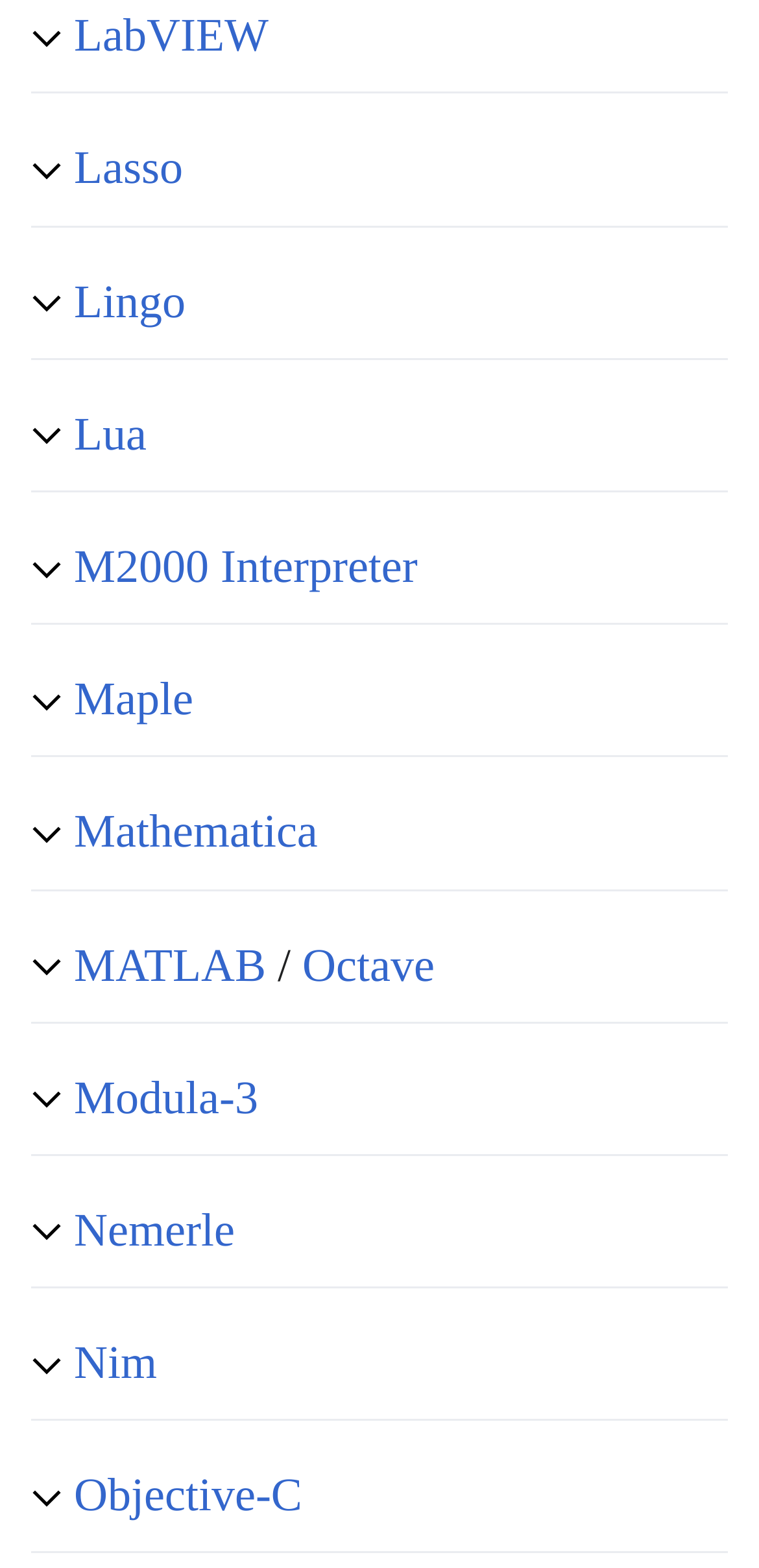Is MATLAB and Octave listed together?
Craft a detailed and extensive response to the question.

I found that under the heading 'MATLAB / Octave', there are two links, one for 'MATLAB' and one for 'Octave', indicating that they are listed together.